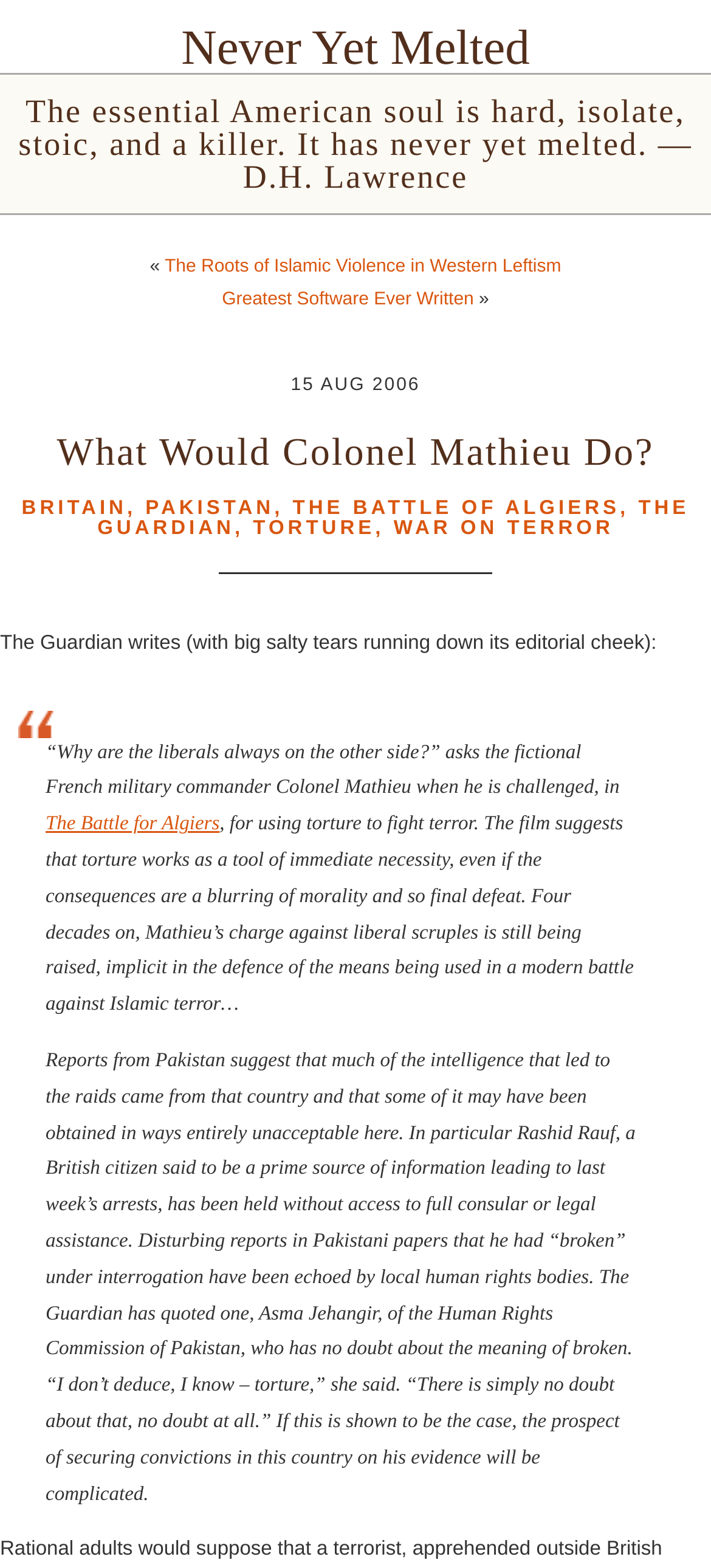What is the name of the human rights body mentioned in the article?
Using the image, provide a detailed and thorough answer to the question.

This answer can be obtained by reading the text, which mentions 'Asma Jehangir, of the Human Rights Commission of Pakistan, who has no doubt about the meaning of broken...'.